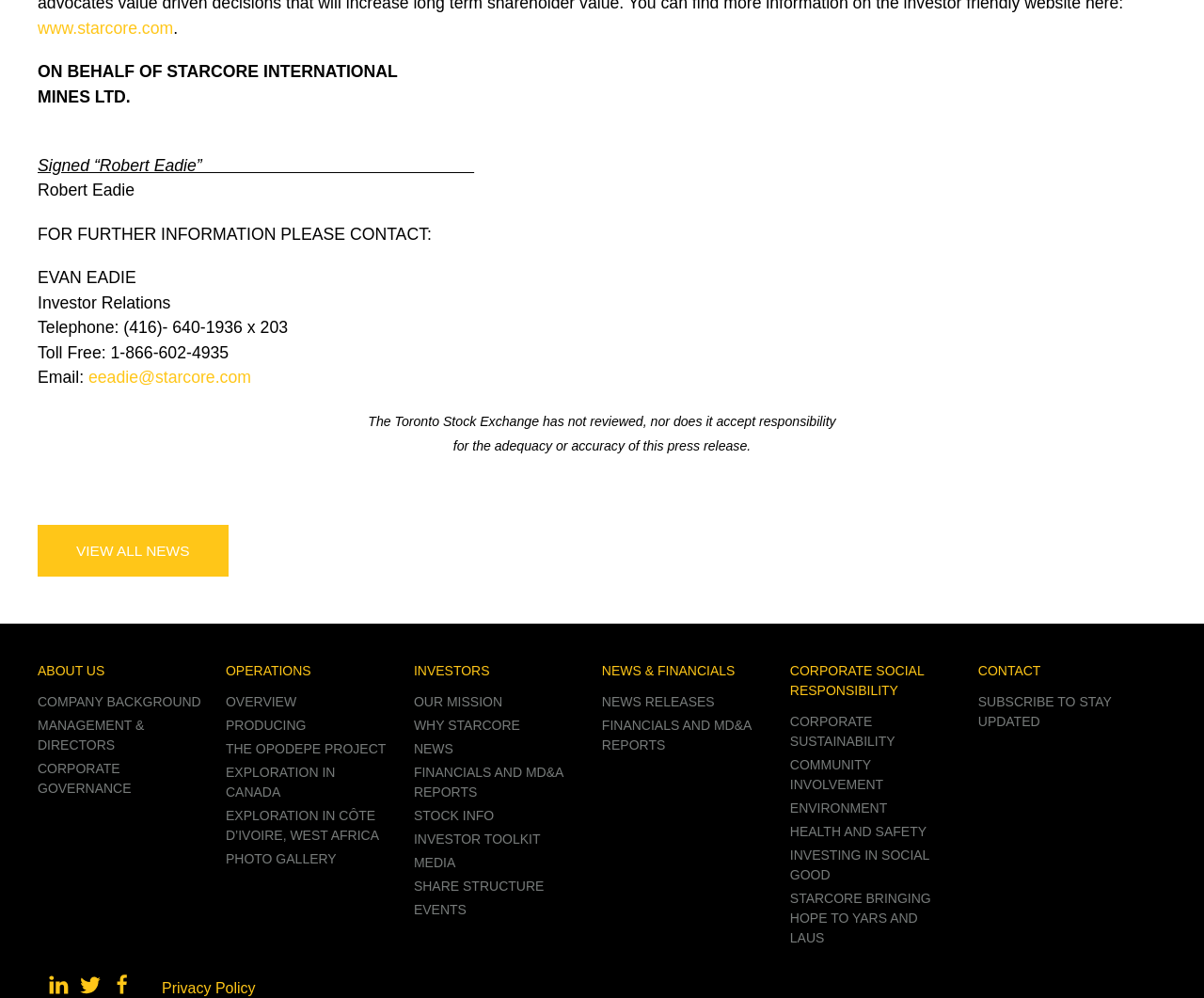Pinpoint the bounding box coordinates of the clickable element needed to complete the instruction: "Check the photo gallery". The coordinates should be provided as four float numbers between 0 and 1: [left, top, right, bottom].

[0.187, 0.849, 0.324, 0.873]